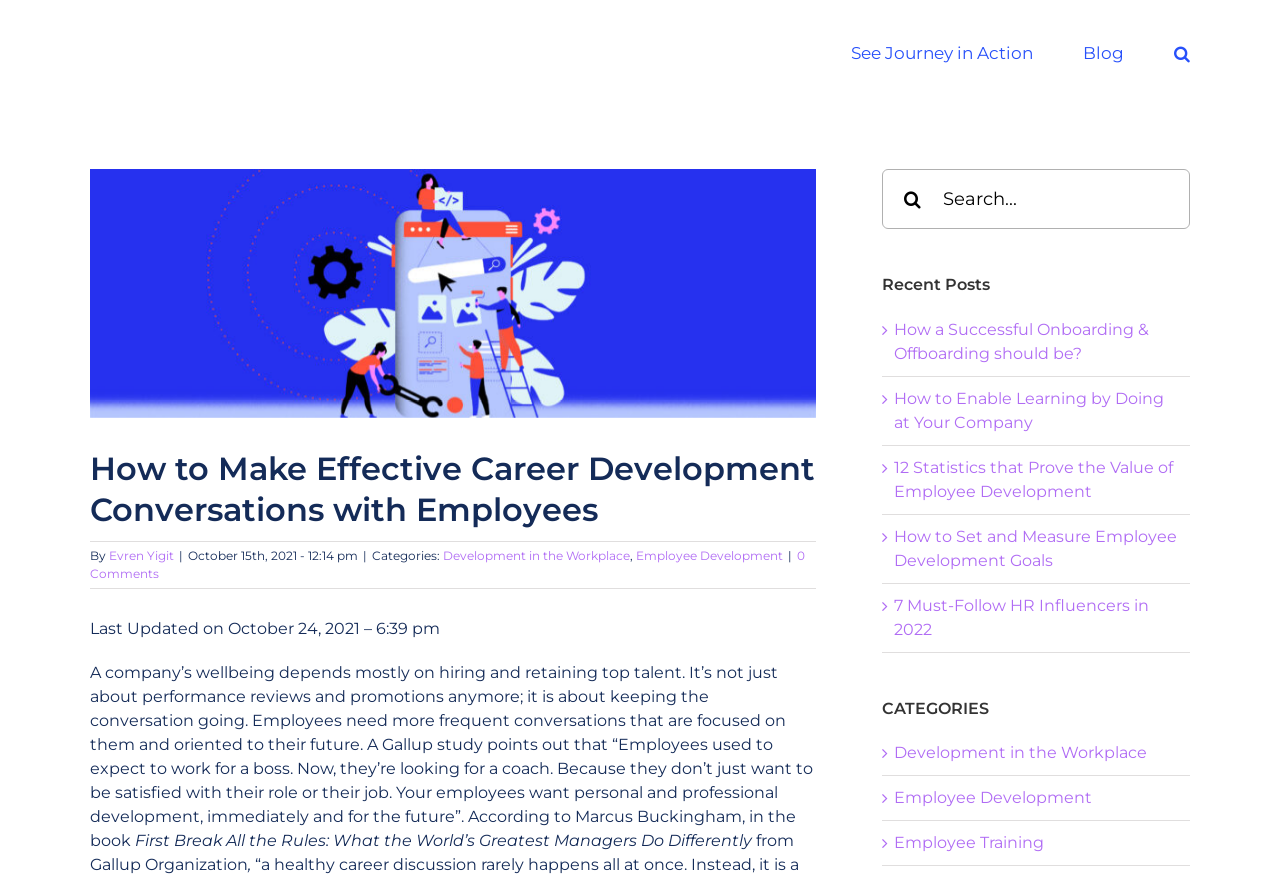Locate the bounding box coordinates of the area you need to click to fulfill this instruction: 'Search for something'. The coordinates must be in the form of four float numbers ranging from 0 to 1: [left, top, right, bottom].

[0.689, 0.193, 0.93, 0.262]